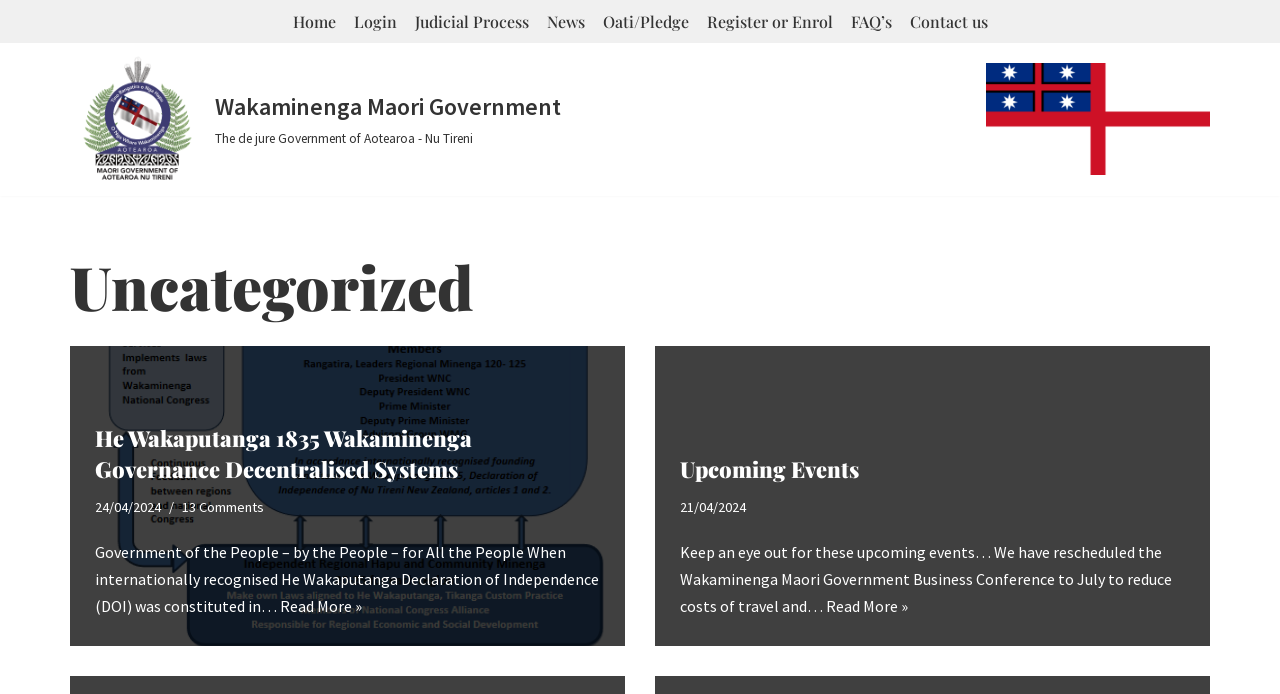What is the flag shown on the webpage?
Please utilize the information in the image to give a detailed response to the question.

The flag can be found on the right side of the webpage, and it is mentioned as 'United Tribes Flag 1834' in the link and image element.